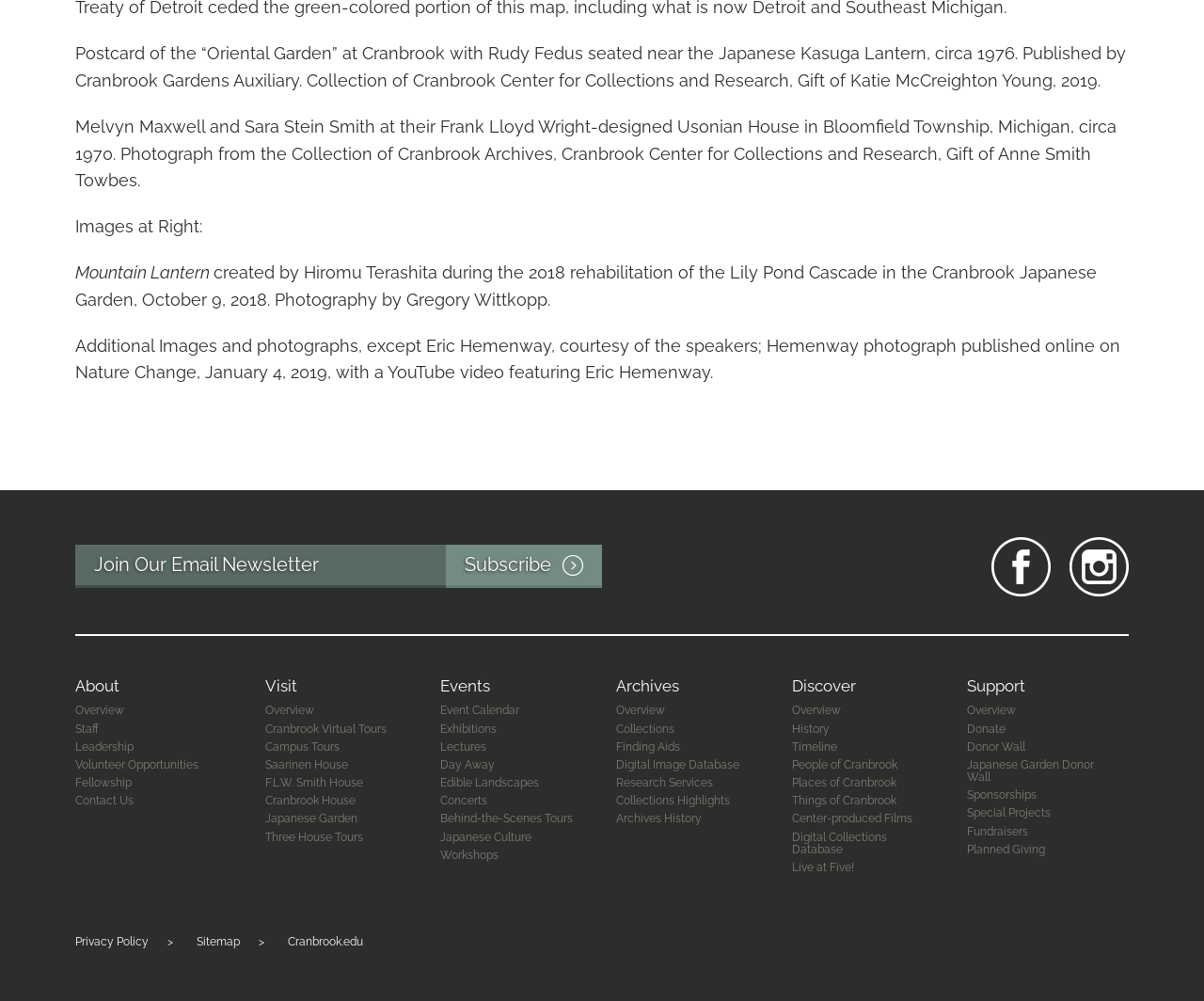Based on the element description Behind-the-Scenes Tours, identify the bounding box of the UI element in the given webpage screenshot. The coordinates should be in the format (top-left x, top-left y, bottom-right x, bottom-right y) and must be between 0 and 1.

[0.366, 0.812, 0.476, 0.825]